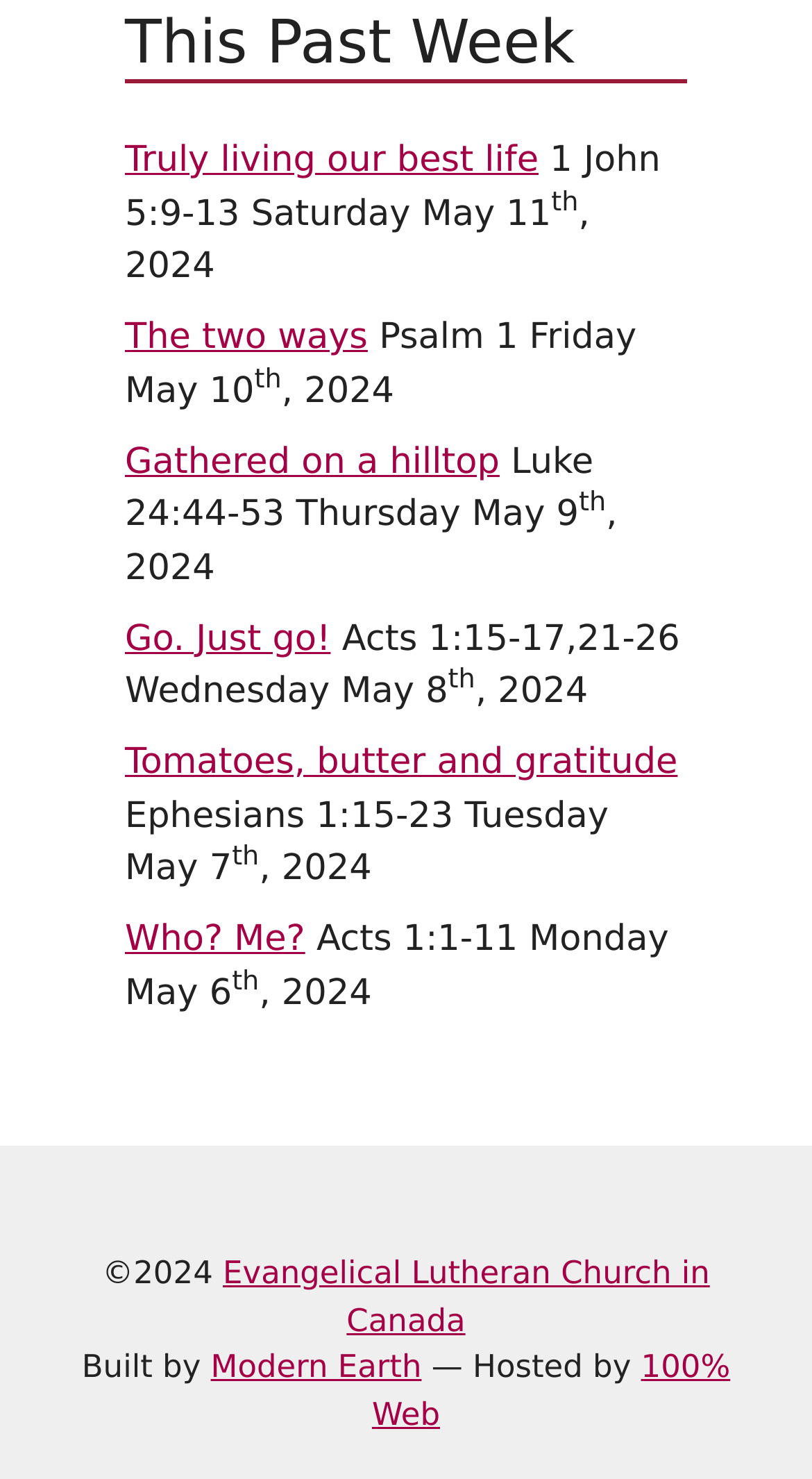How many superscript elements are on this webpage?
Refer to the image and answer the question using a single word or phrase.

5